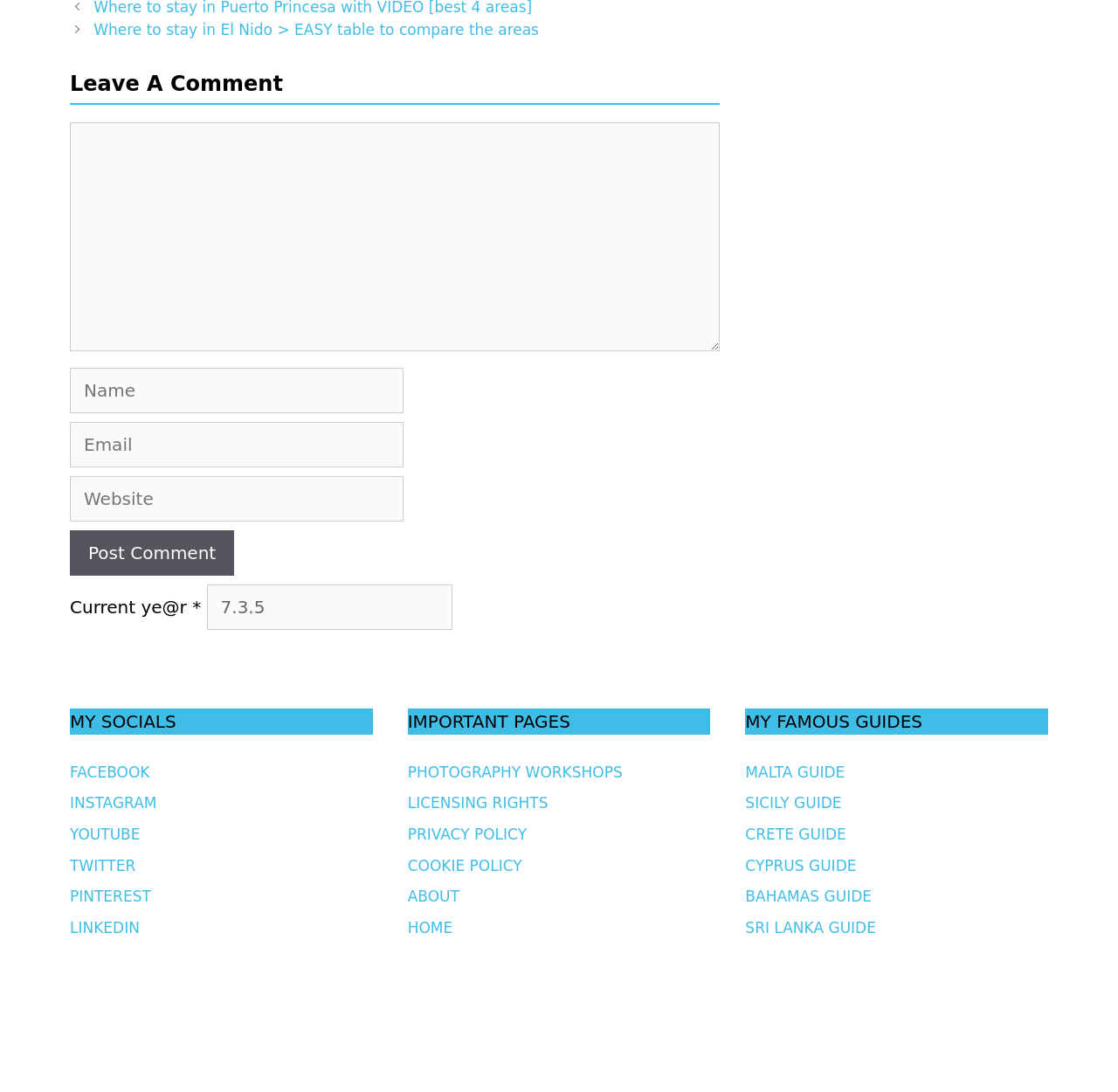Please identify the coordinates of the bounding box for the clickable region that will accomplish this instruction: "Leave a comment".

[0.062, 0.062, 0.644, 0.096]